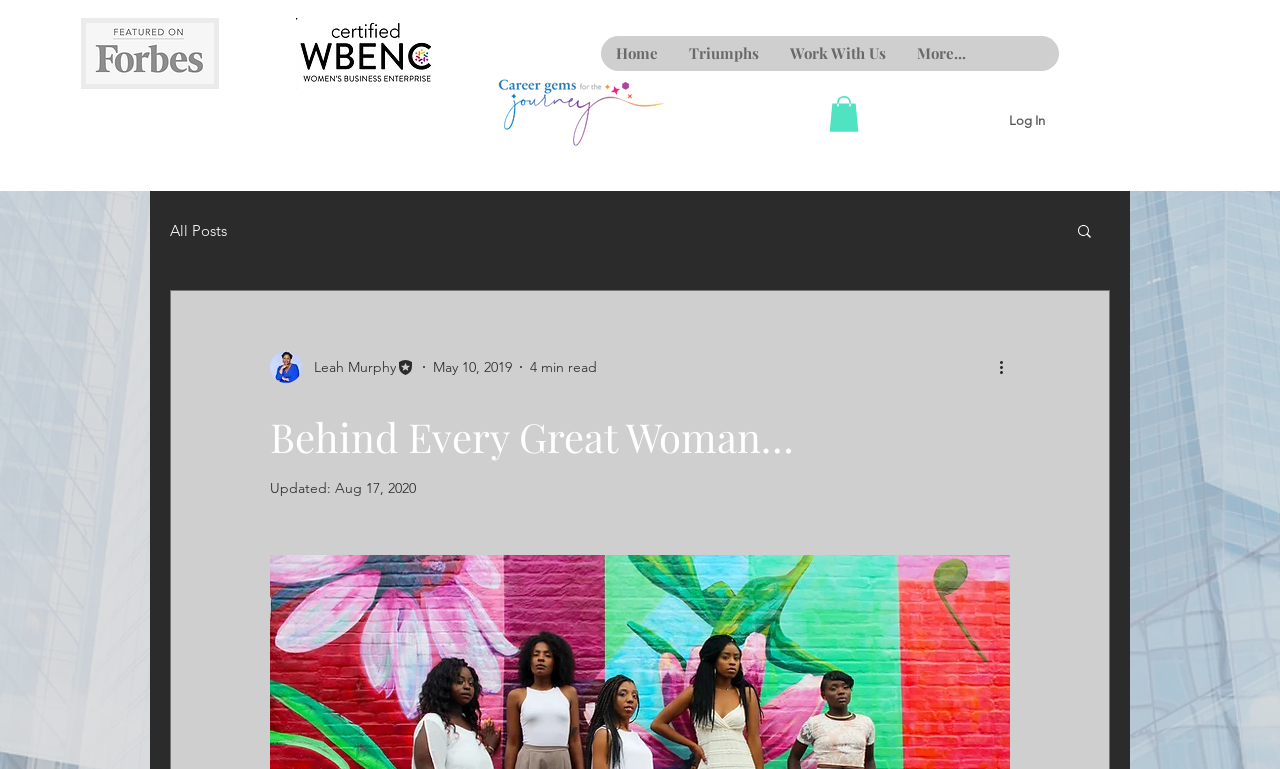Can you identify the bounding box coordinates of the clickable region needed to carry out this instruction: 'View product details of 'Runtz Cake Carts''? The coordinates should be four float numbers within the range of 0 to 1, stated as [left, top, right, bottom].

None